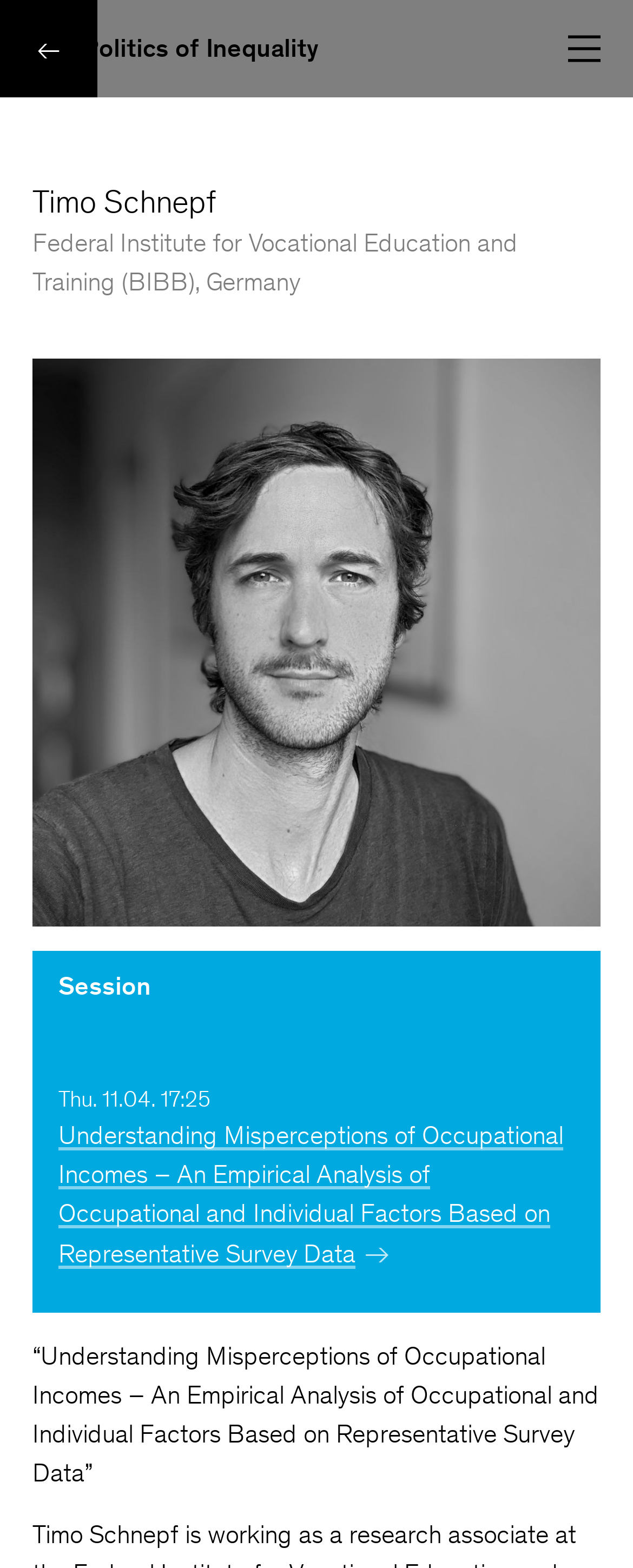What is the speaker's name?
Look at the image and provide a short answer using one word or a phrase.

Timo Schnepf